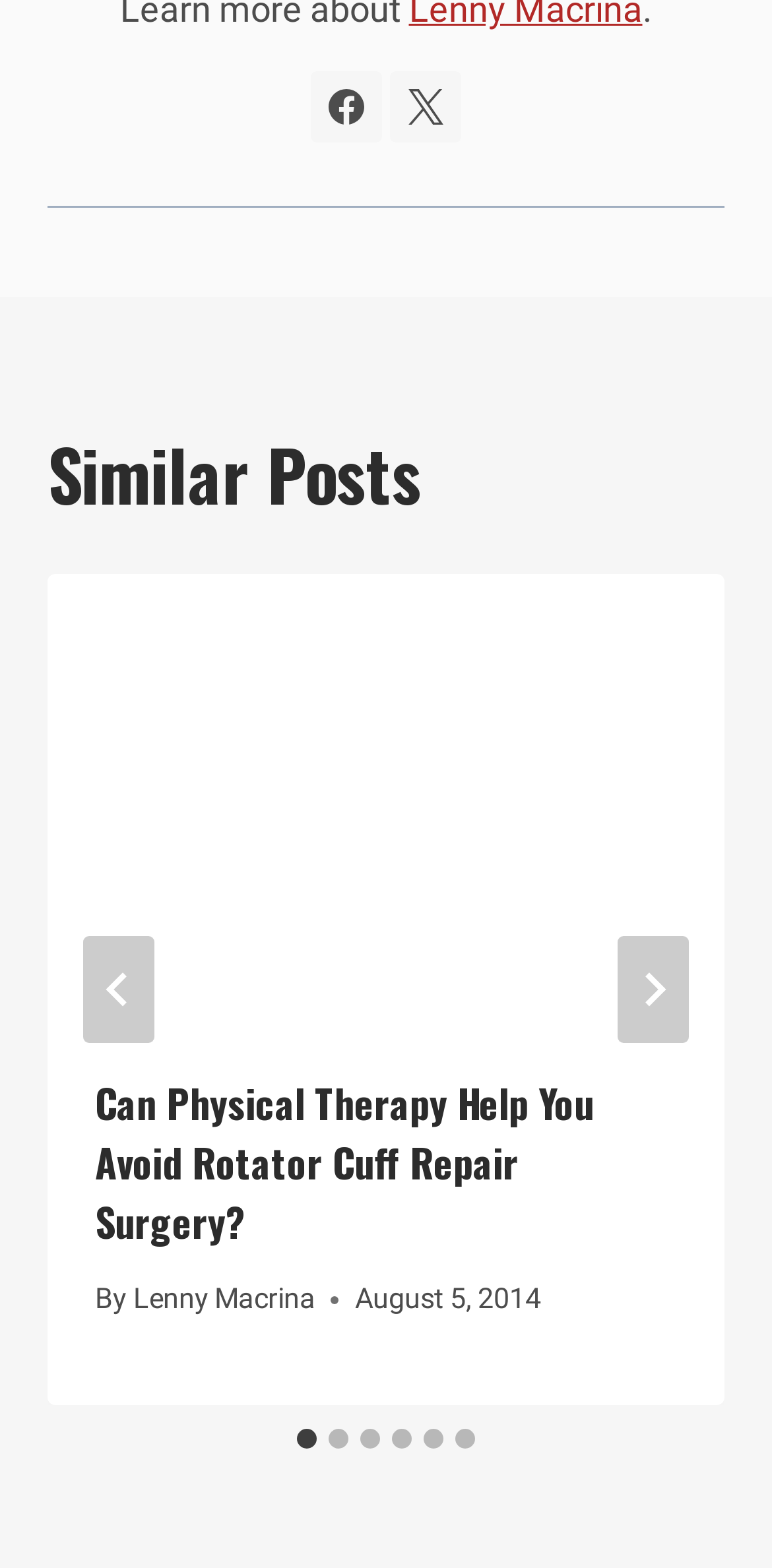Based on the element description "Lenny Macrina", predict the bounding box coordinates of the UI element.

[0.172, 0.818, 0.408, 0.839]